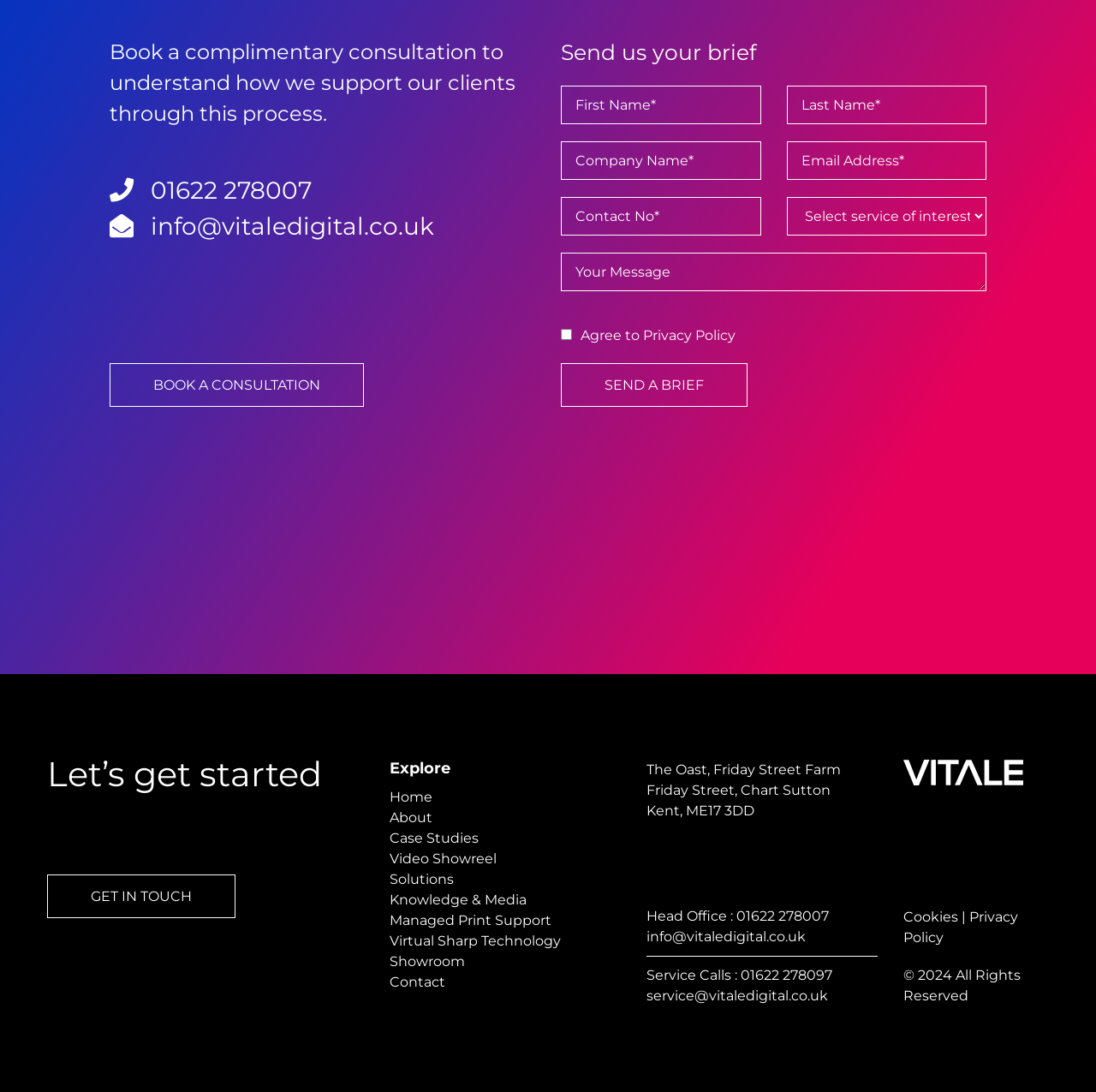What is the phone number to book a consultation?
Make sure to answer the question with a detailed and comprehensive explanation.

The phone number to book a consultation can be found in the top section of the webpage, where it says 'Book a complimentary consultation to understand how we support our clients through this process.' Next to this text, there is a link with the phone number '01622 278007'.